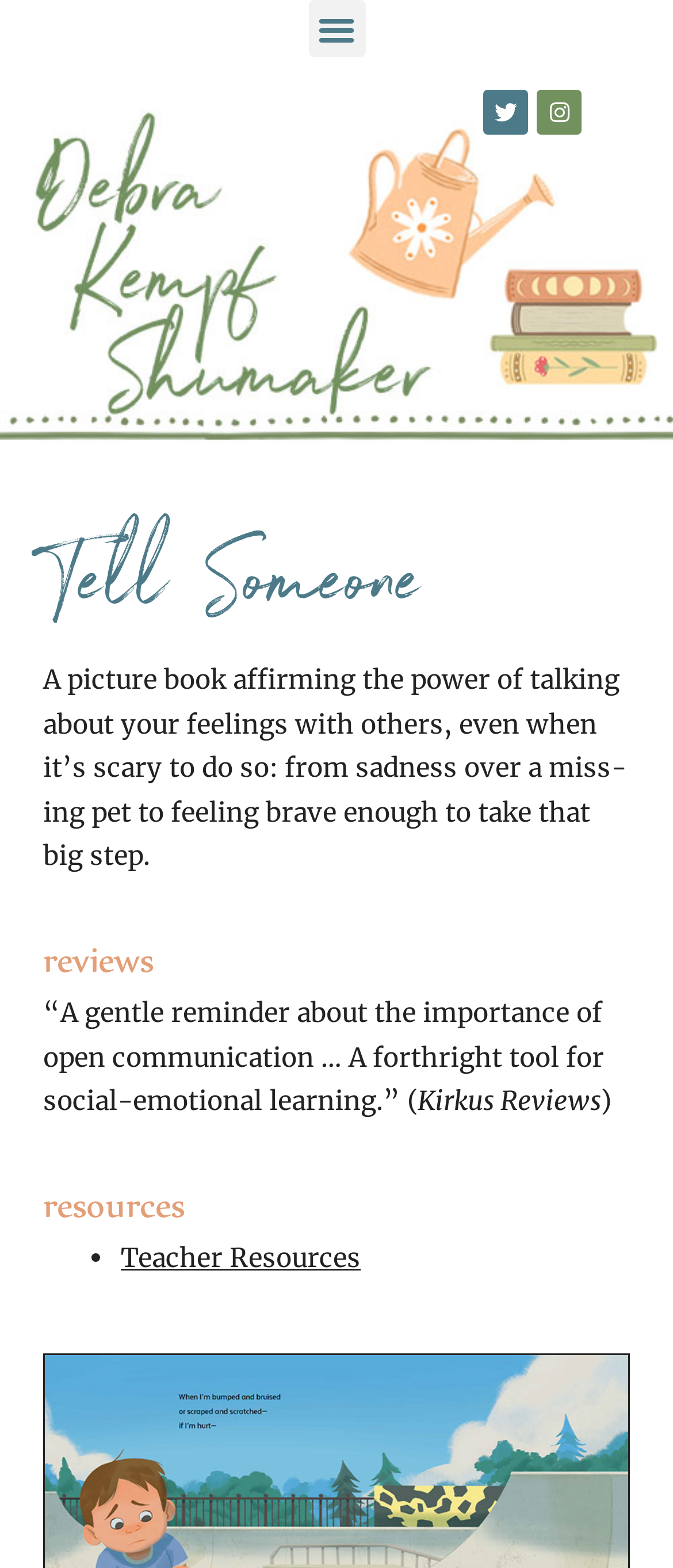What is the type of resource available?
Please provide a detailed and comprehensive answer to the question.

I found the type of resource available by looking at the link, which says 'Teacher Resources'. This suggests that the webpage provides resources specifically for teachers.